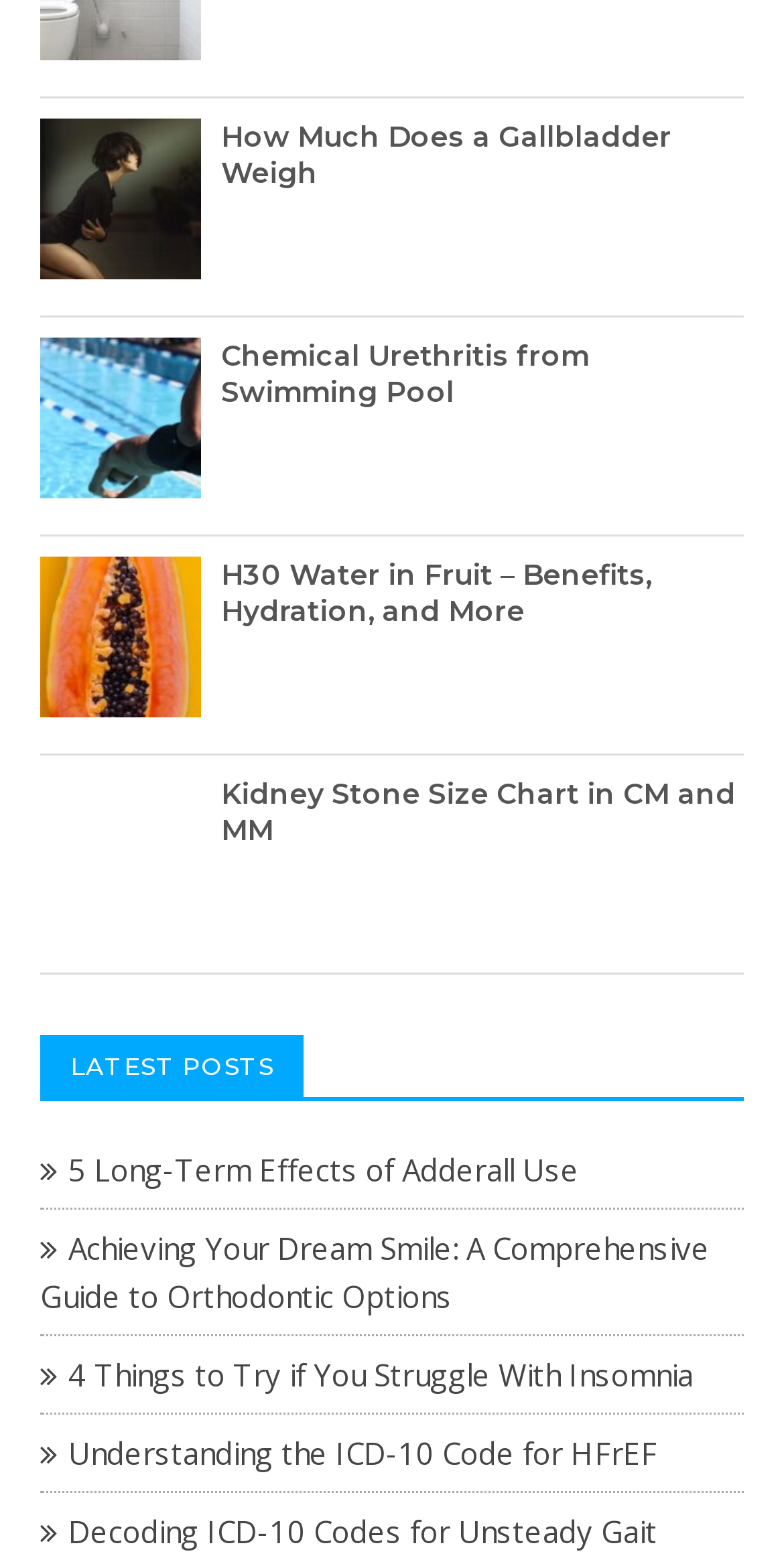What is the topic of the first heading?
Refer to the image and provide a one-word or short phrase answer.

Gallbladder weight